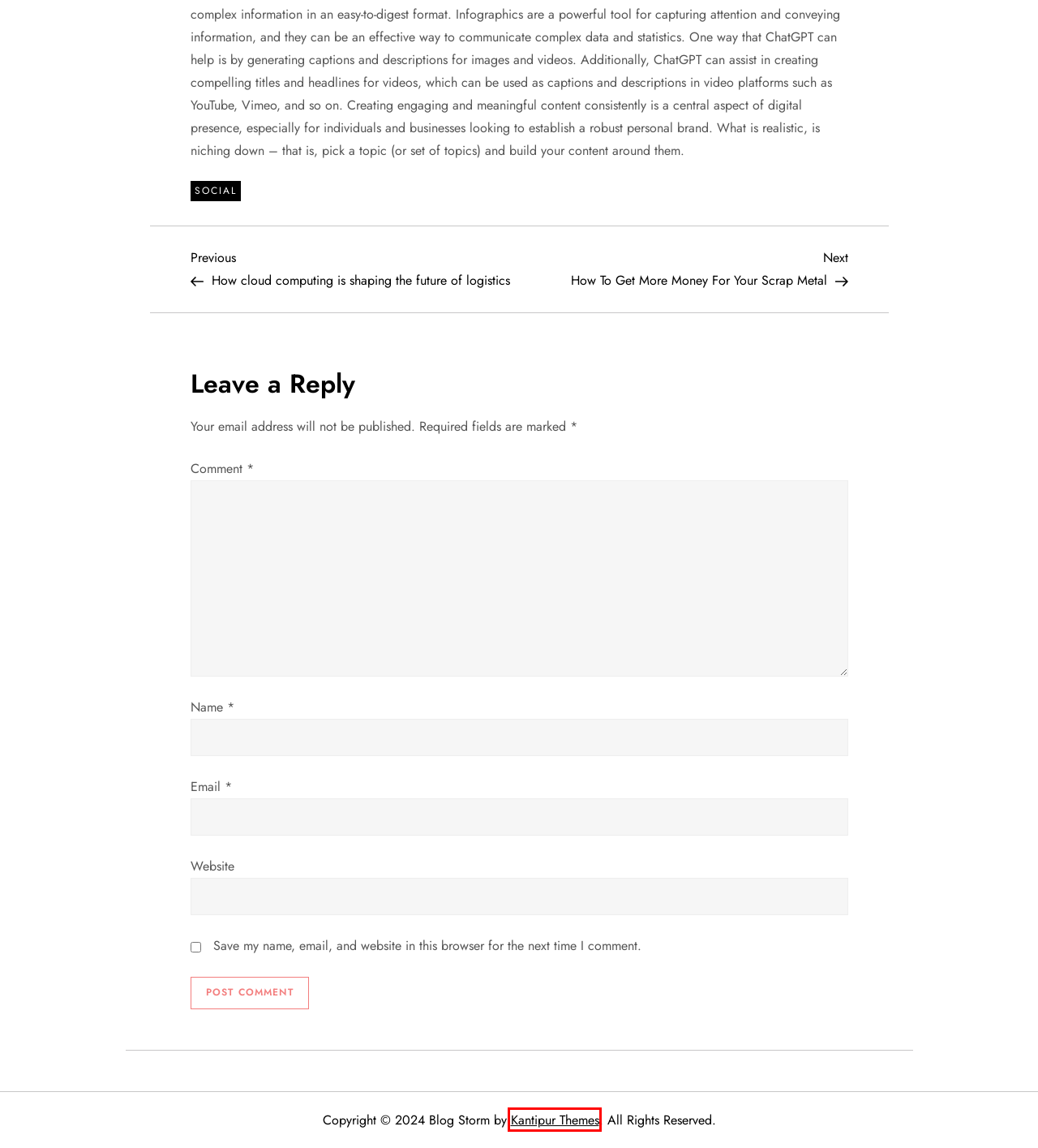Using the screenshot of a webpage with a red bounding box, pick the webpage description that most accurately represents the new webpage after the element inside the red box is clicked. Here are the candidates:
A. How To Get More Money For Your Scrap Metal – Top Of The World
B. Home - Content Creator Tips
C. Health & Wellness – Top Of The World
D. Social – Top Of The World
E. Technology – Top Of The World
F. Kantipur Themes
G. How cloud computing is shaping the future of logistics – Top Of The World
H. Fashion – Top Of The World

F